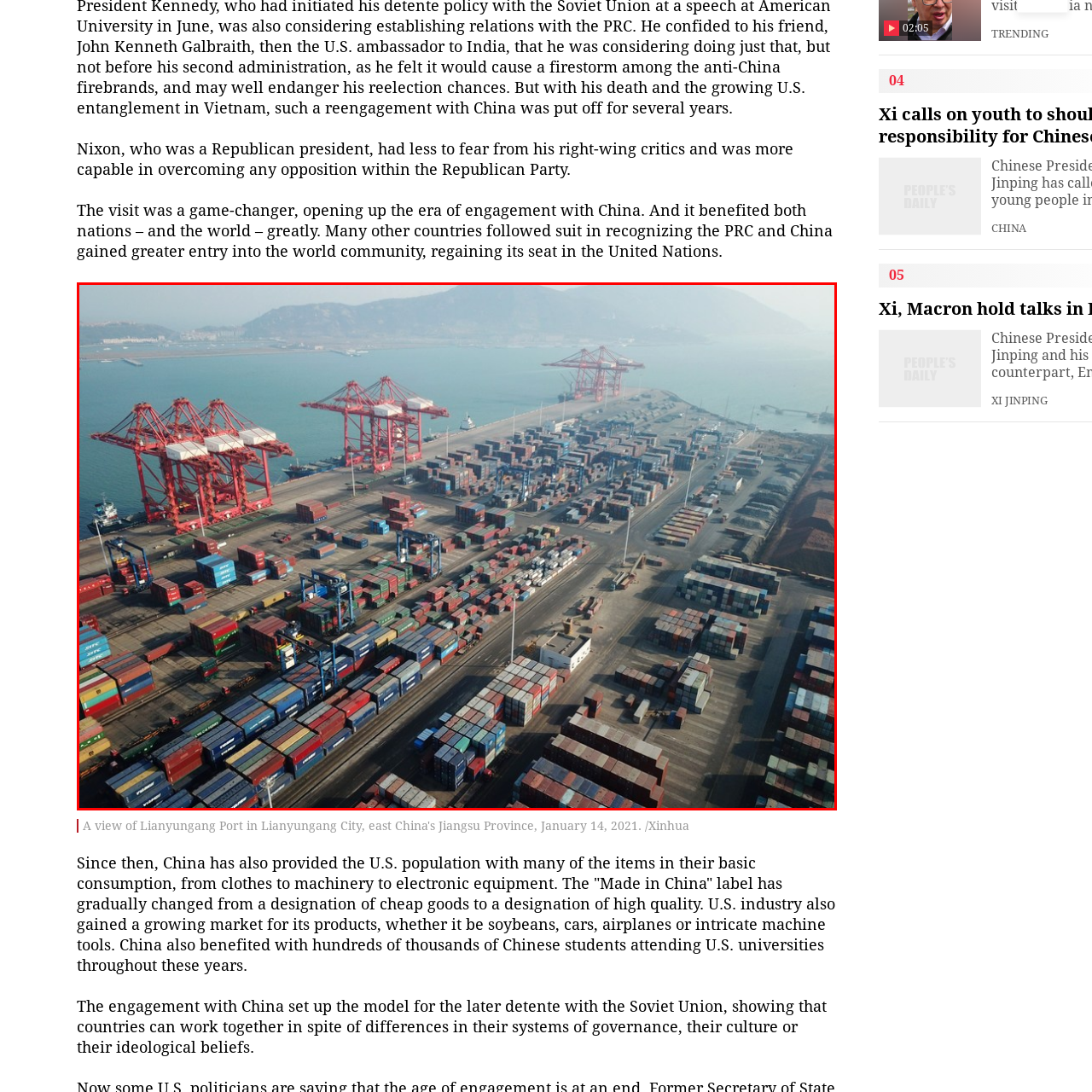Study the image inside the red outline, What is the significance of the shipping containers? 
Respond with a brief word or phrase.

Diverse range of goods